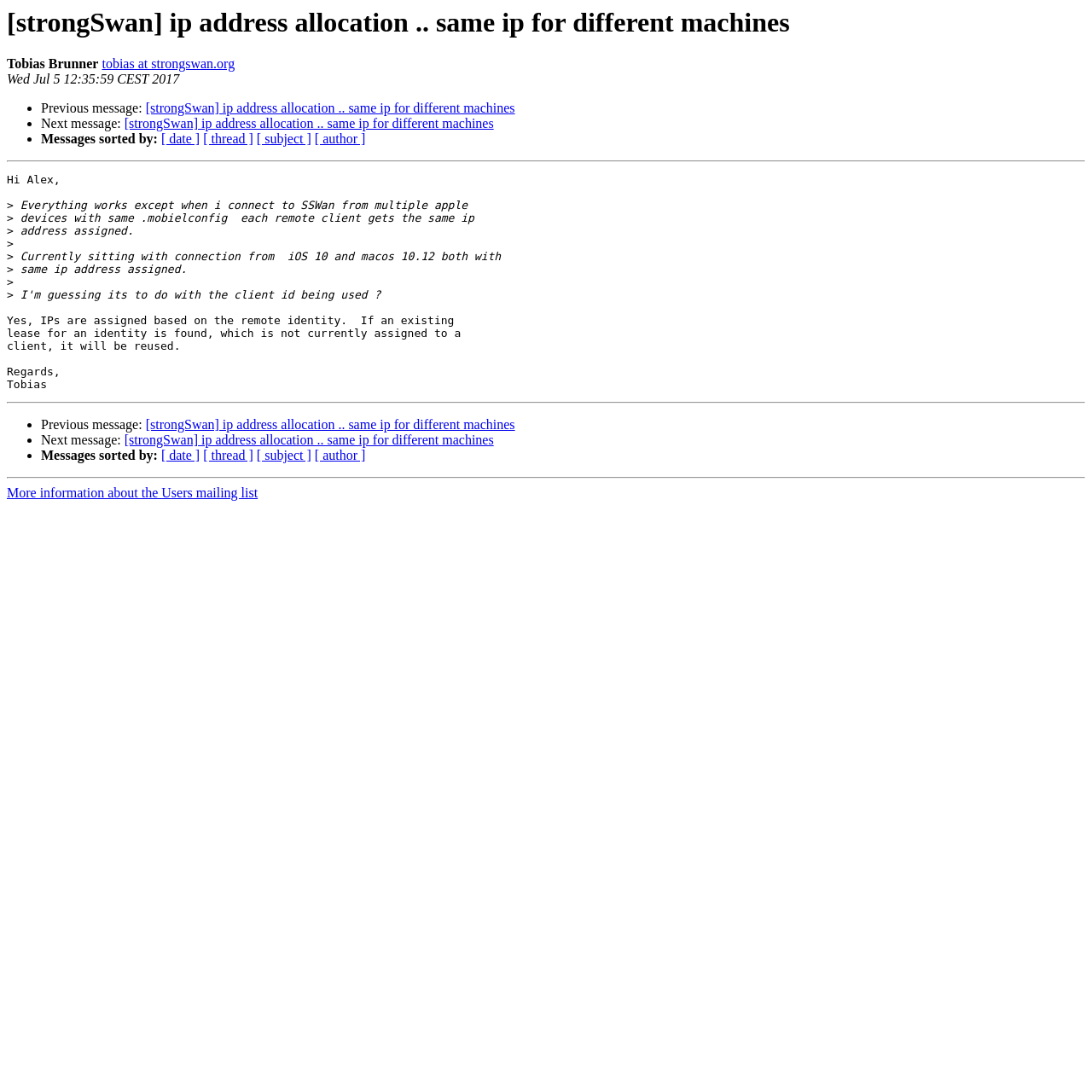Kindly provide the bounding box coordinates of the section you need to click on to fulfill the given instruction: "Sort messages by date".

[0.148, 0.41, 0.183, 0.424]